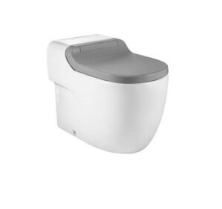Provide a rich and detailed narrative of the image.

The image showcases a modern "Back to Wall Pan," a sleek and contemporary toilet design that combines style with functionality. This toilet is characterized by its smooth, minimalistic lines, designed to fit snugly against the wall, creating a clean aesthetic that helps save space in the bathroom. The surface features a glossy white finish, while the toilet seat has a sophisticated grey top, accentuating its modern appeal. Perfect for contemporary bathrooms, this toilet is part of a broader range that emphasizes cutting-edge technology and innovative design in restroom fixtures.